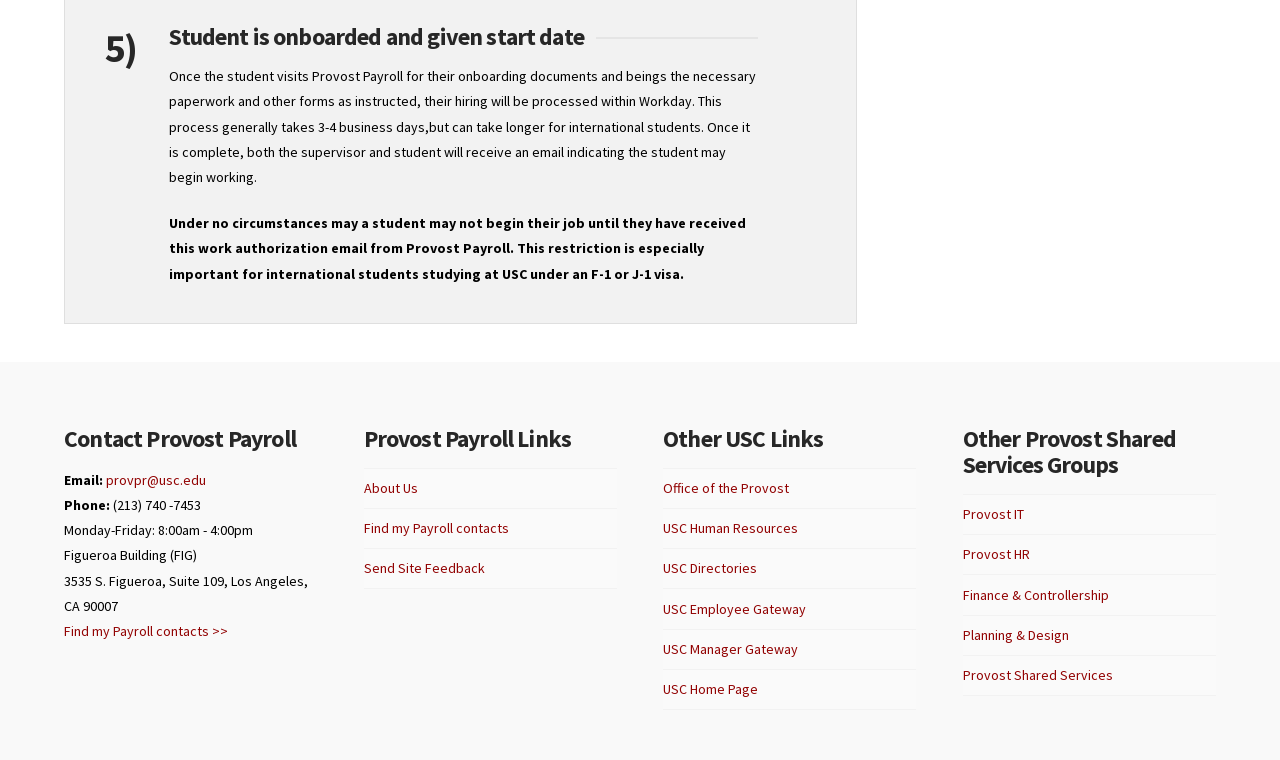Please answer the following question using a single word or phrase: 
What are the office hours for Provost Payroll?

Monday-Friday: 8:00am - 4:00pm